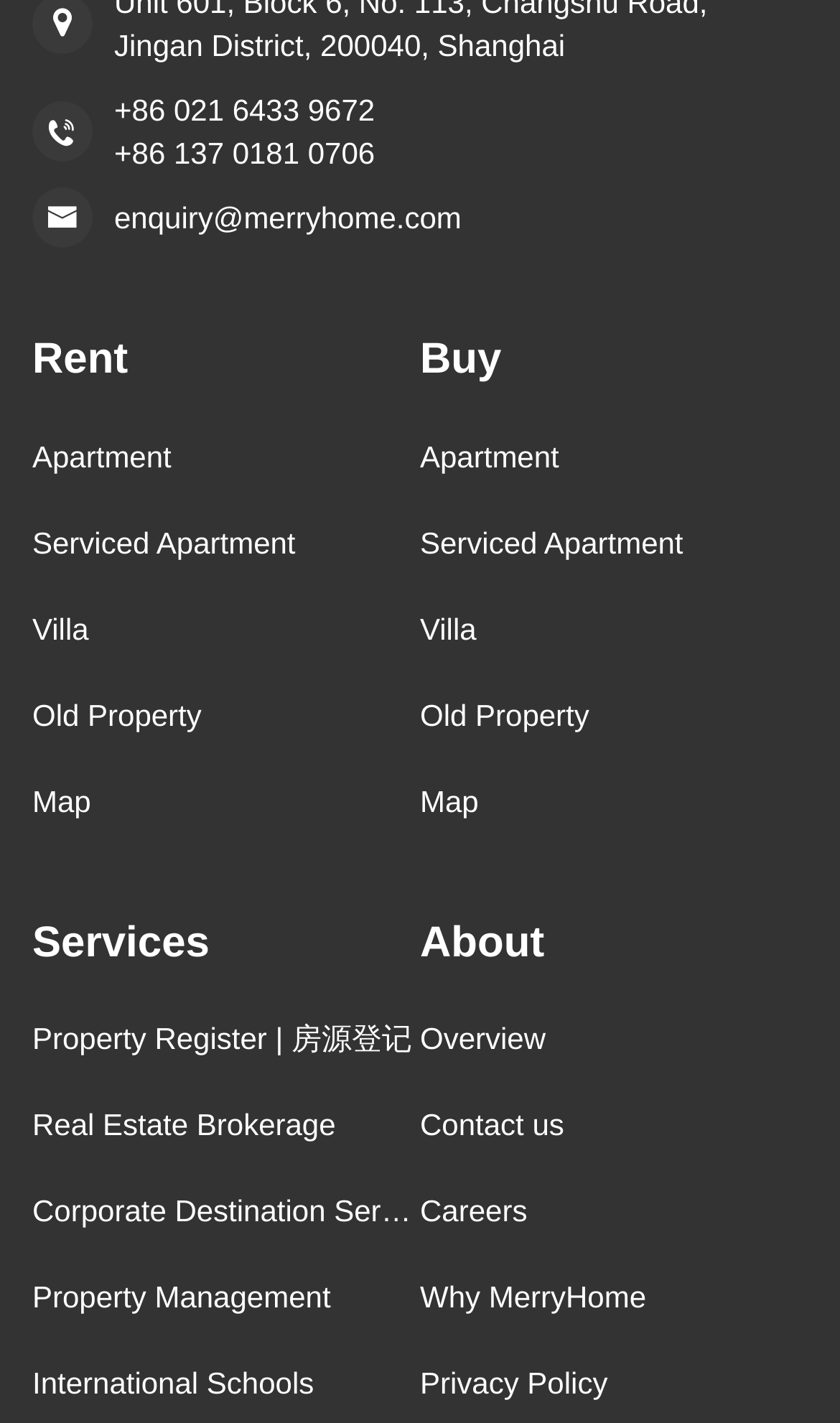Is there an about section?
Give a detailed and exhaustive answer to the question.

I found a link with the text 'About', which suggests that there is an about section or page available on the website.